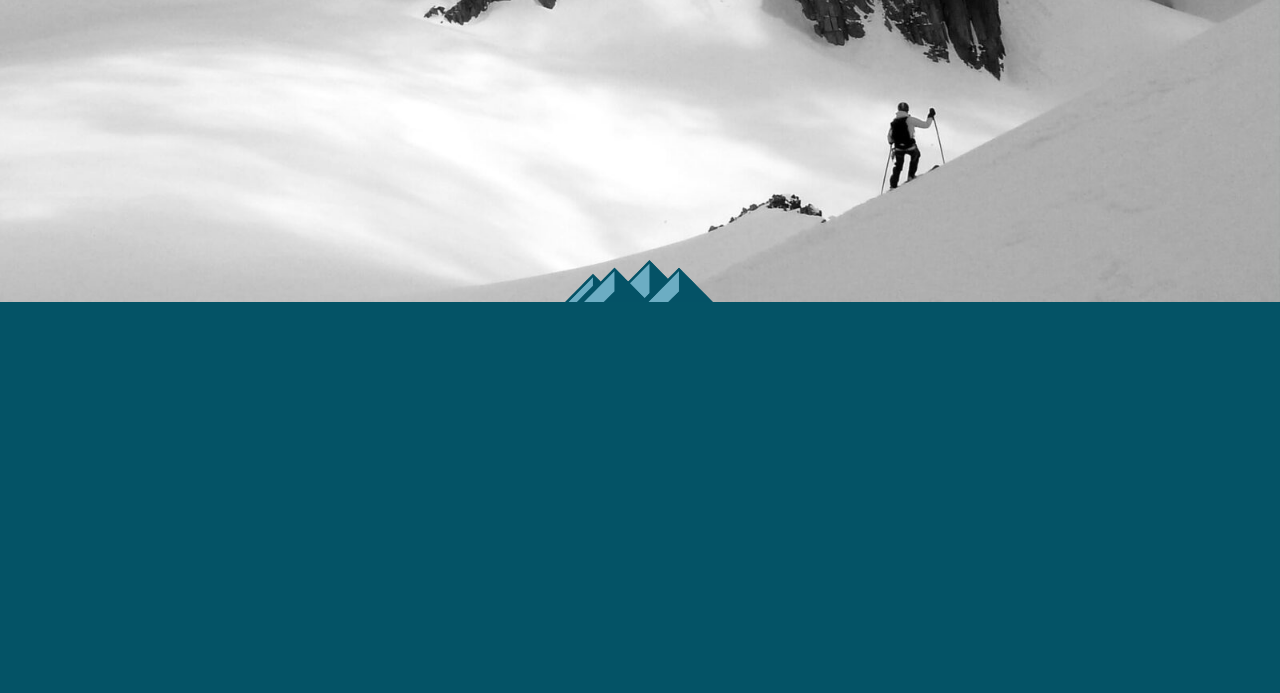Locate the bounding box coordinates of the element that needs to be clicked to carry out the instruction: "Follow on X". The coordinates should be given as four float numbers ranging from 0 to 1, i.e., [left, top, right, bottom].

[0.484, 0.727, 0.516, 0.785]